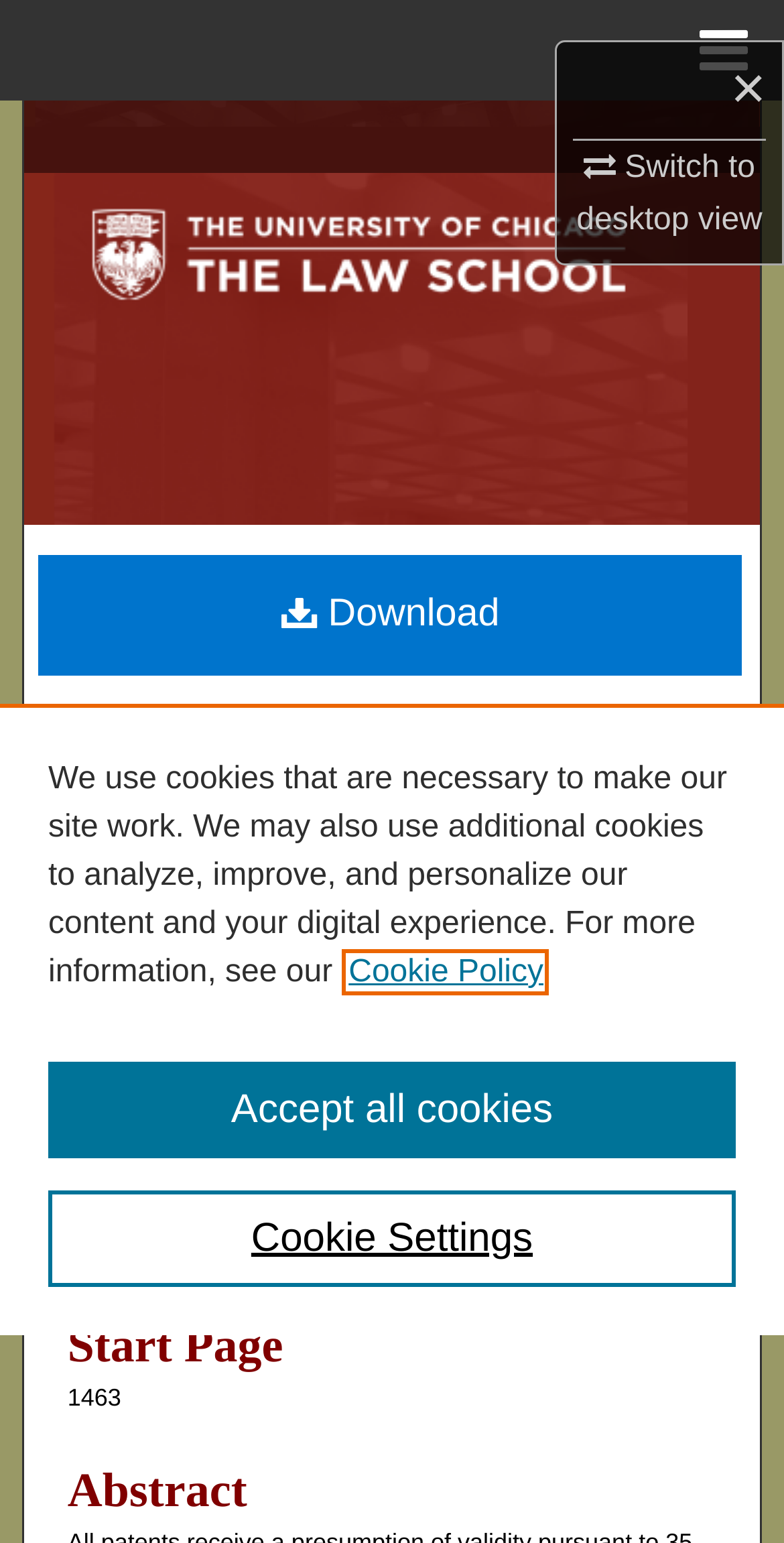Could you please study the image and provide a detailed answer to the question:
What is the name of the article?

I found the answer by looking at the heading element with the text 'i4i Makes the Patent World Blind', which is located at the top of the page, above the abstract section.